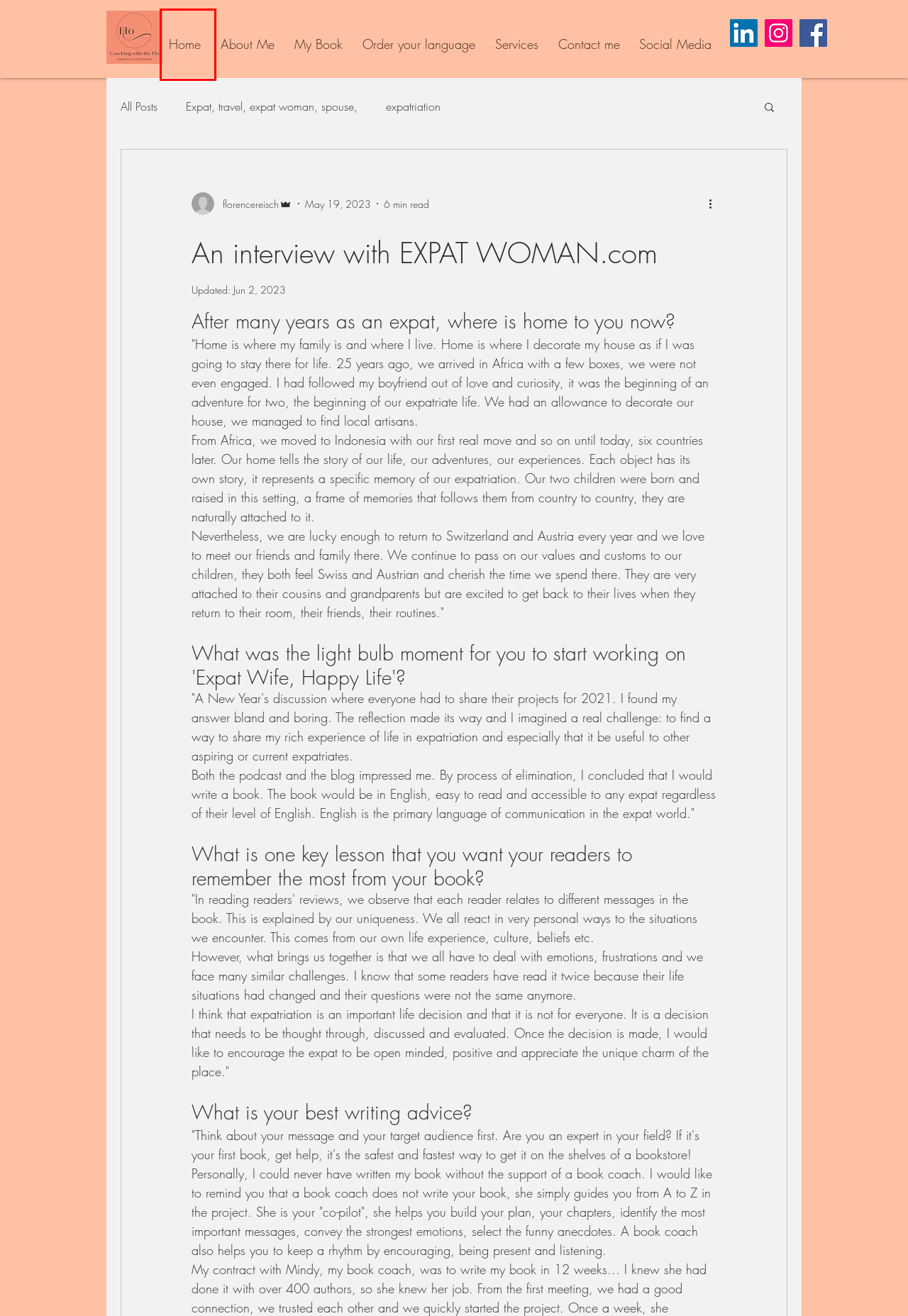You have a screenshot of a webpage where a red bounding box highlights a specific UI element. Identify the description that best matches the resulting webpage after the highlighted element is clicked. The choices are:
A. About Me | Coachingwiththeflo
B. Services  | CoachingwiththeFlo | Florence Reisch
C. Blog | Coachingwiththeflo
D. Order your language | Coachingwiththeflo
E. Coaching with the Flo | Author and Expat Coach  | Florence Reisch
F. My Book | CoachingwiththeFlo  | Florence Reisch Gentinetta
G. Expat, travel, expat woman, spouse,
H. expatriation

E